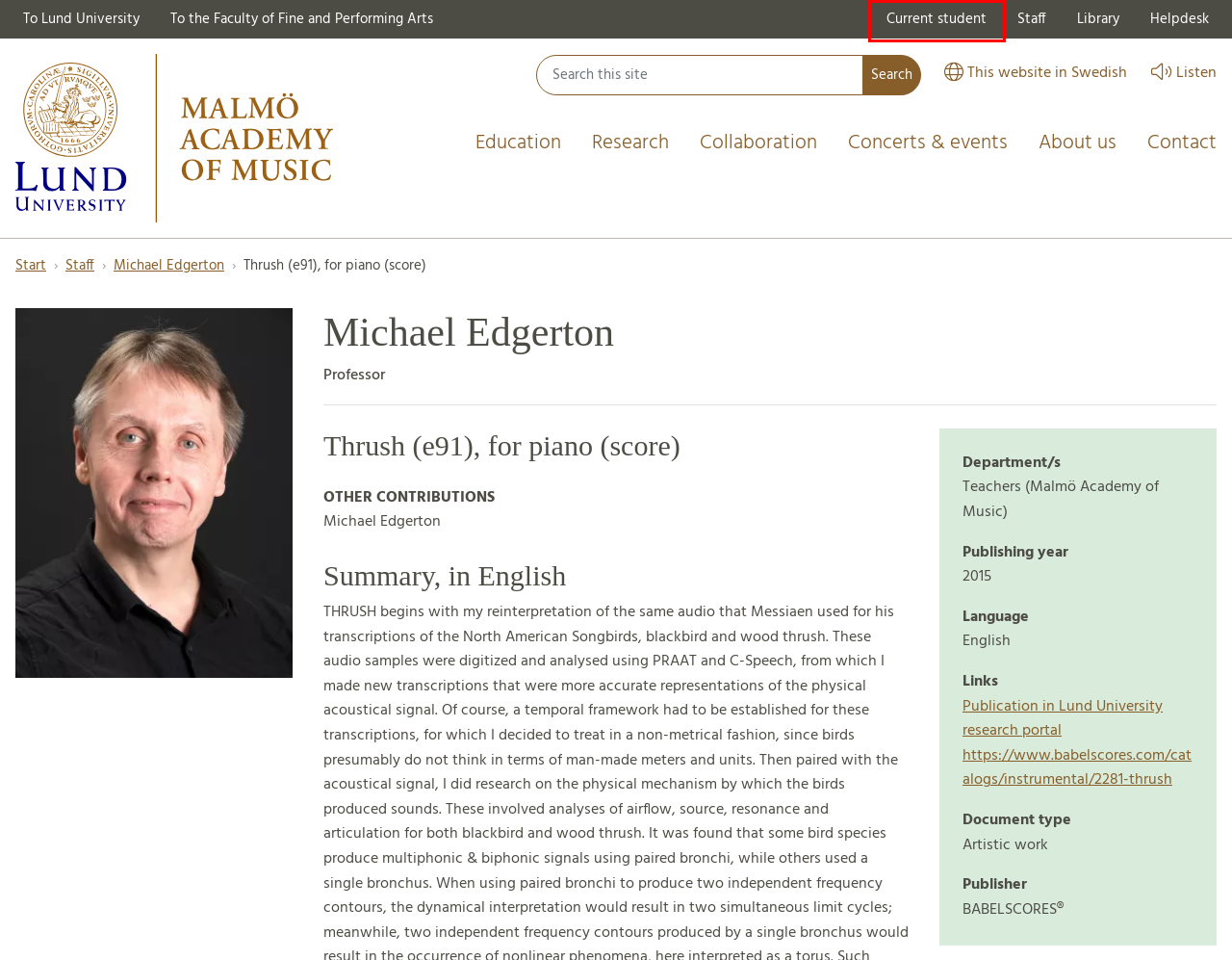With the provided screenshot showing a webpage and a red bounding box, determine which webpage description best fits the new page that appears after clicking the element inside the red box. Here are the options:
A. Staff | MHM Backstage
B. Musikhögskolans hjälpcentral
C. Home | Lund University
D. Current student | MHM Backstage
E. Welcome | Faculty of Fine and Performing Arts
F. Thrush (e91), for piano (score)
     — Lund University
G. Research | Malmö Academy of Music
H. Musikhögskolan i Malmö | Musikhögskolan

D